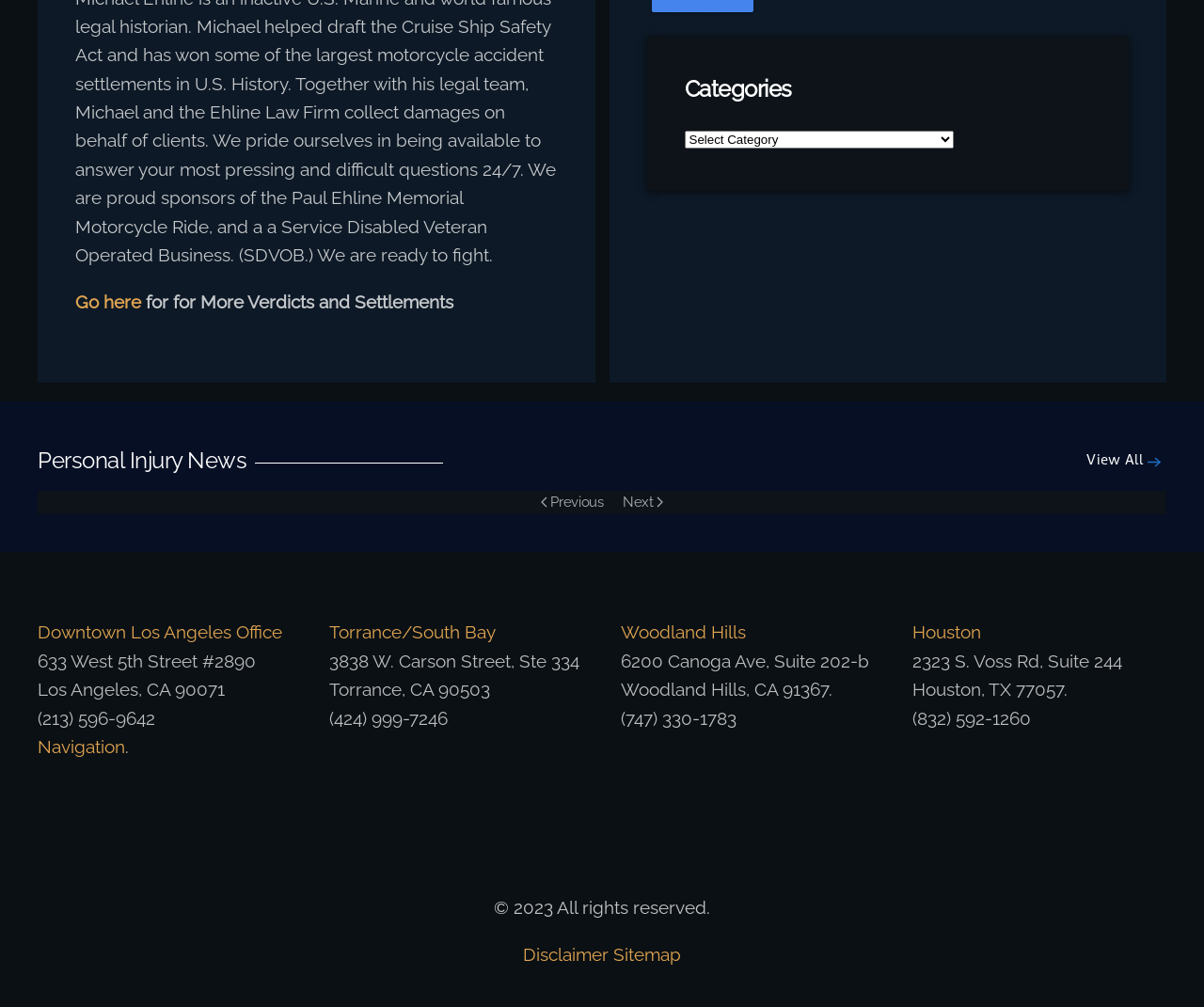How many office locations are listed on the webpage?
Please ensure your answer to the question is detailed and covers all necessary aspects.

The office locations are listed at the bottom of the webpage, with each location having a link and corresponding address and phone number. There are four office locations listed: Downtown Los Angeles Office, Torrance/South Bay, Woodland Hills, and Houston.